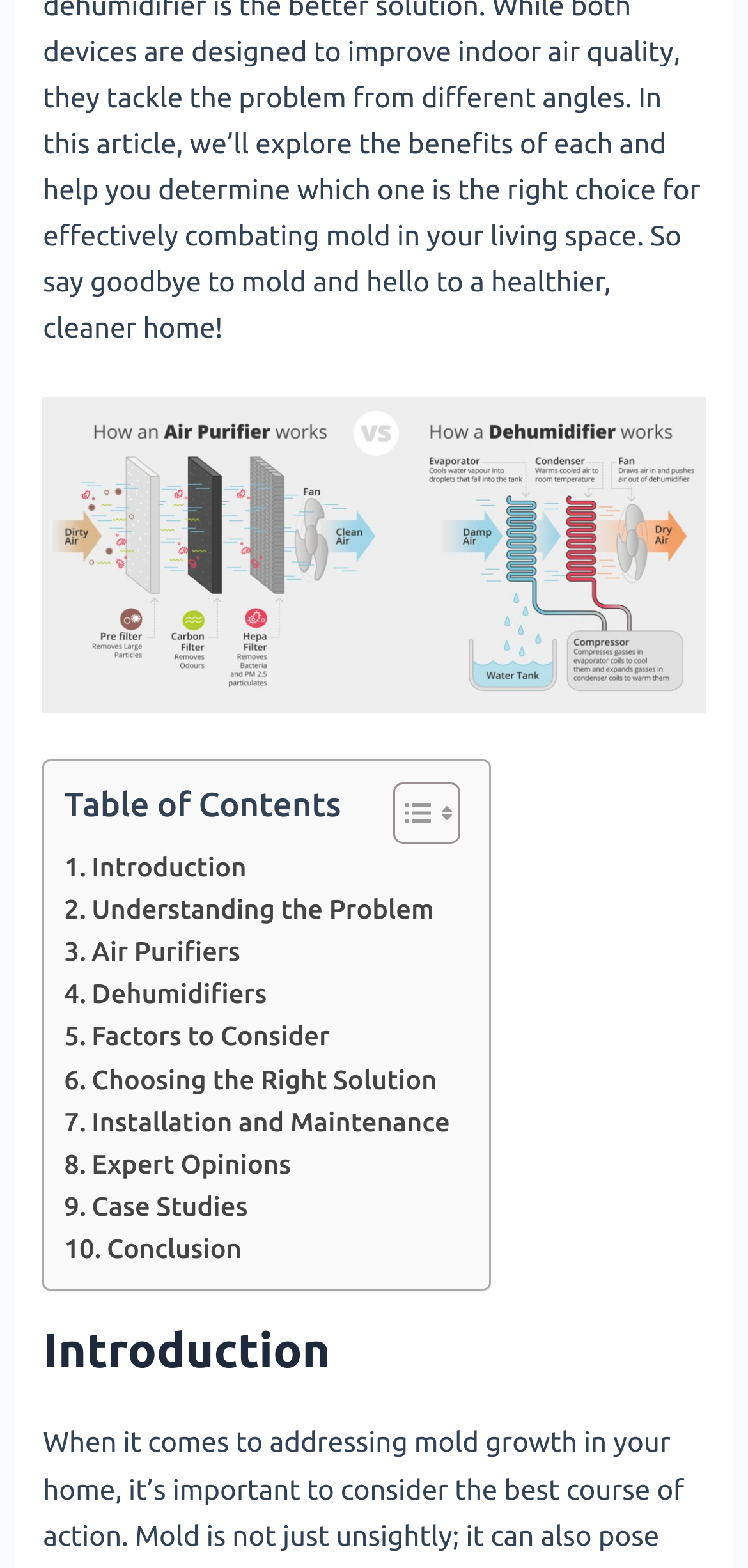Using the description: "2019", determine the UI element's bounding box coordinates. Ensure the coordinates are in the format of four float numbers between 0 and 1, i.e., [left, top, right, bottom].

None